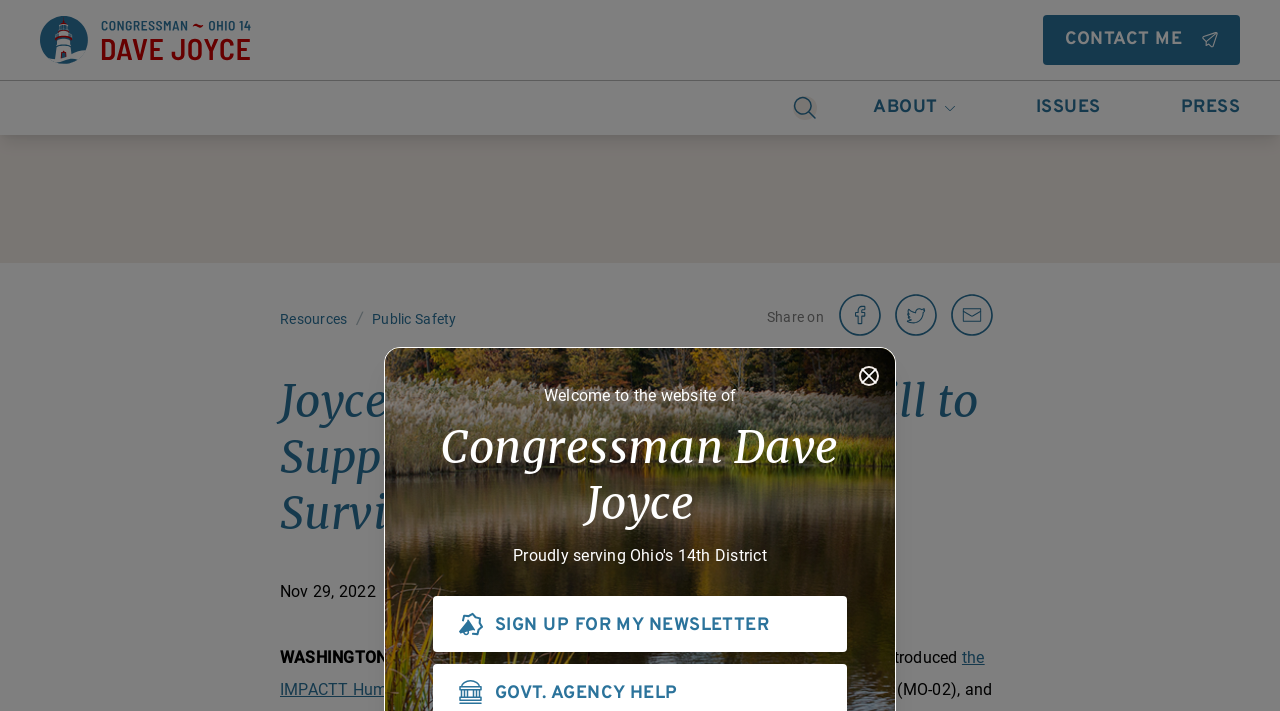Locate the bounding box coordinates of the clickable area to execute the instruction: "Contact the congressman". Provide the coordinates as four float numbers between 0 and 1, represented as [left, top, right, bottom].

[0.814, 0.042, 0.969, 0.07]